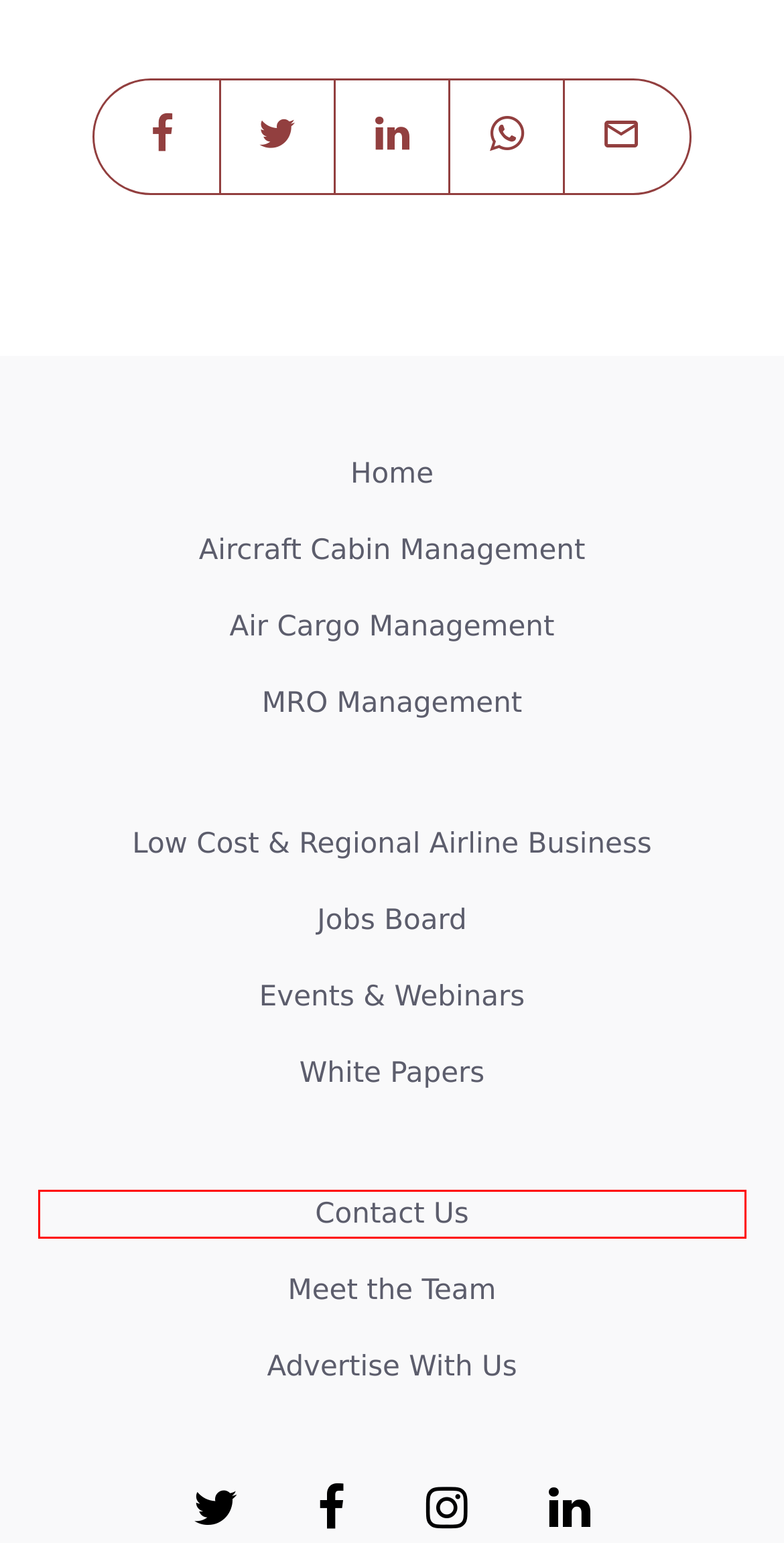Please examine the screenshot provided, which contains a red bounding box around a UI element. Select the webpage description that most accurately describes the new page displayed after clicking the highlighted element. Here are the candidates:
A. Meet the Team - Aviation Business News
B. Contact Us - Aviation Business News
C. Advertise With Us - Aviation Business News
D. Air Cargo Management - Aviation Business News
E. Aircraft Disassembly Archives - Aviation Business News
F. Engines Archives - Aviation Business News
G. Jason Holland, Author at Aviation Business News
H. Training & Development Archives - Aviation Business News

B